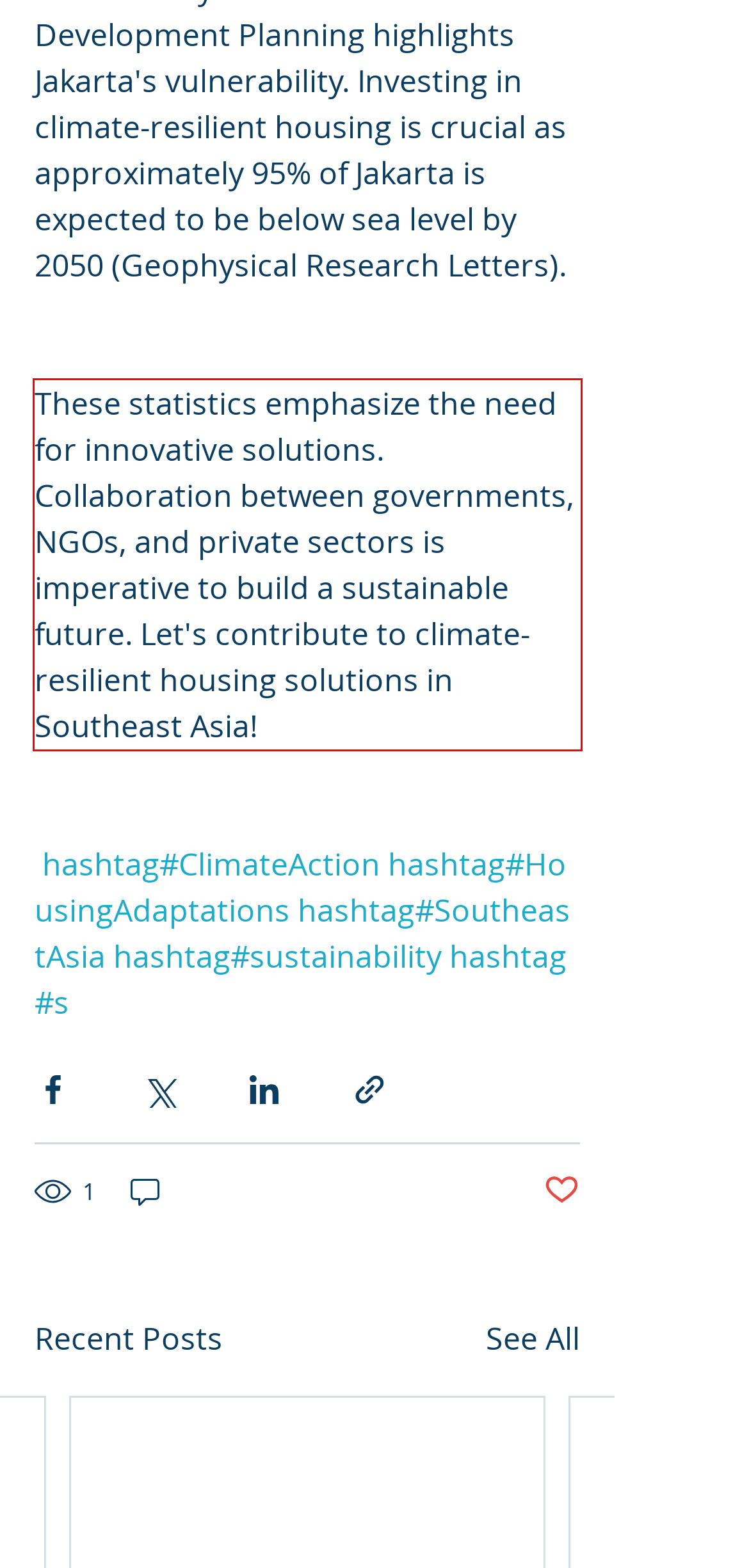Please analyze the provided webpage screenshot and perform OCR to extract the text content from the red rectangle bounding box.

These statistics emphasize the need for innovative solutions. Collaboration between governments, NGOs, and private sectors is imperative to build a sustainable future. Let's contribute to climate-resilient housing solutions in Southeast Asia!